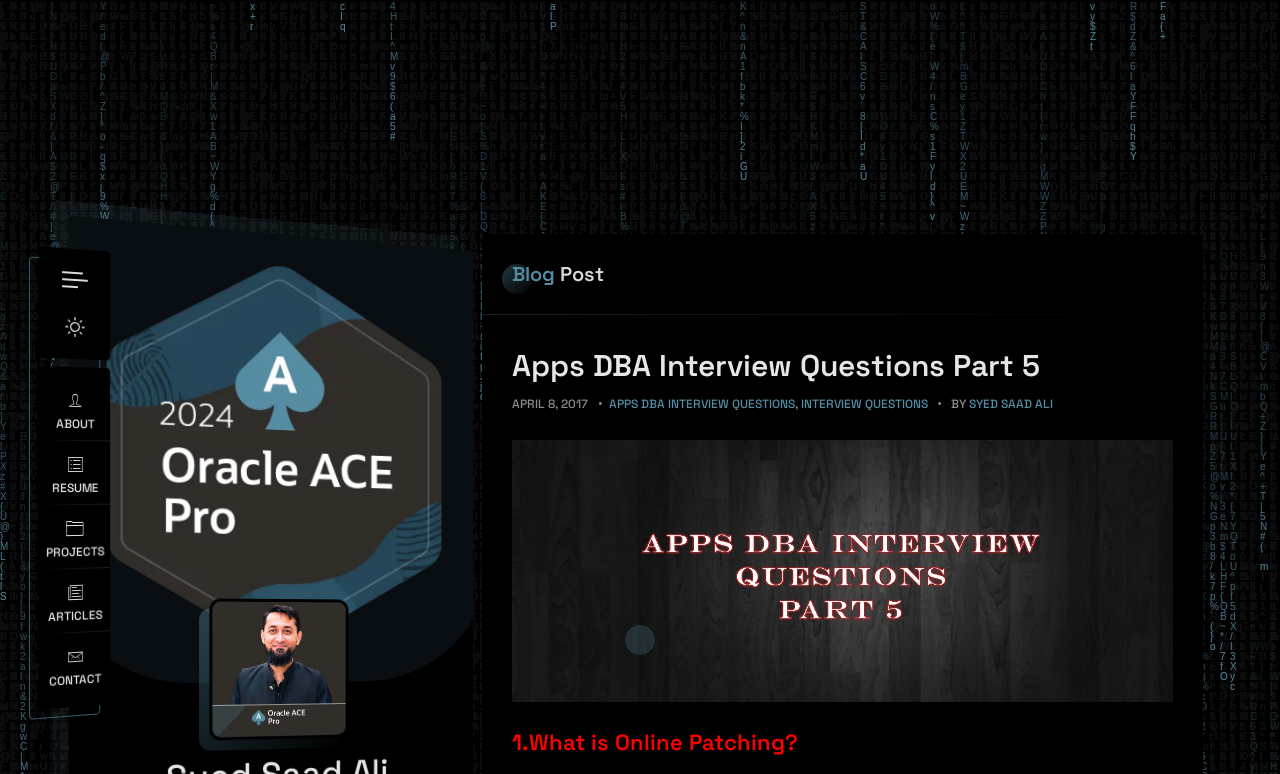Based on the image, please respond to the question with as much detail as possible:
What is the author of the blog post?

The author of the blog post can be determined by looking at the link 'Syed Saad Ali' which is located below the image and has a bounding box coordinate of [0.163, 0.773, 0.272, 0.956]. This link is likely to be the author's name.